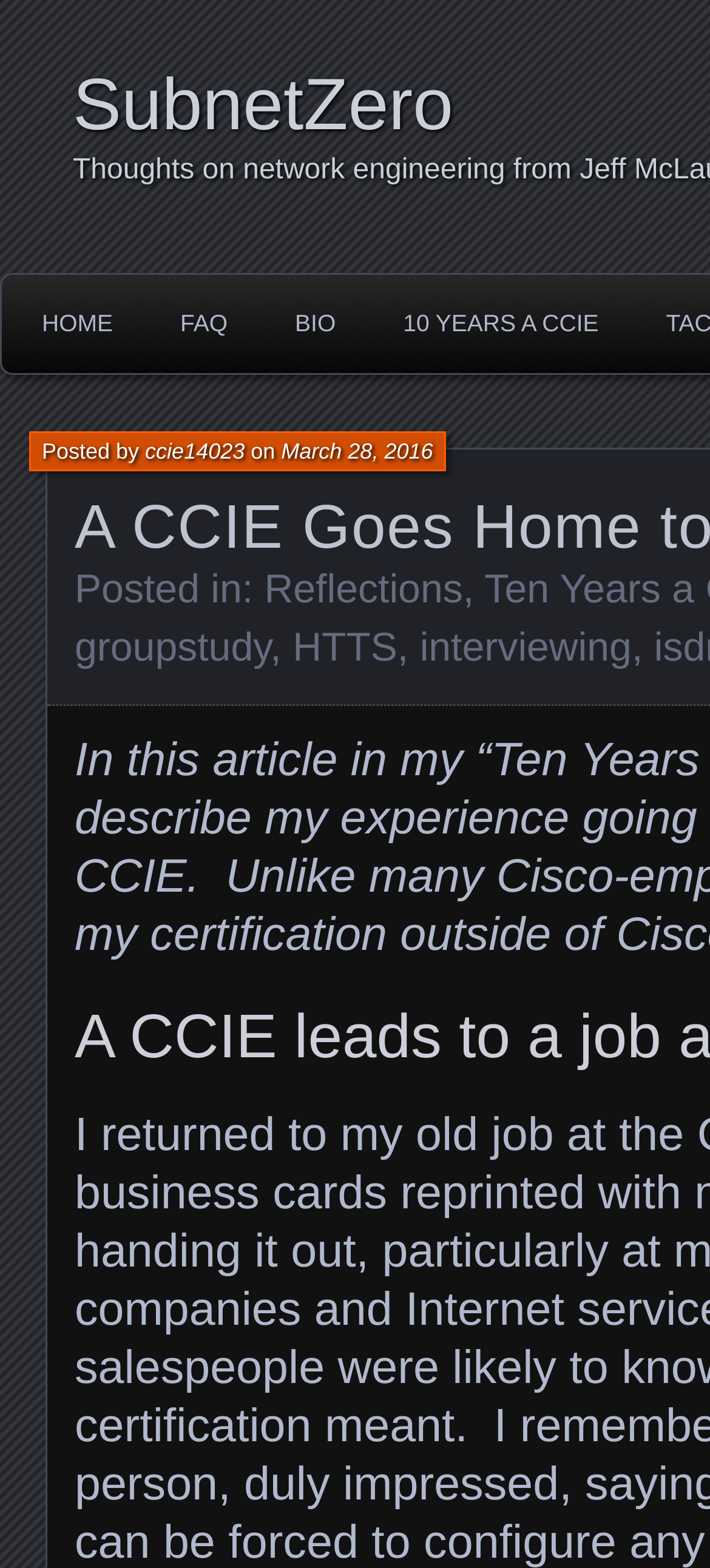Please indicate the bounding box coordinates for the clickable area to complete the following task: "read the post from ccie14023". The coordinates should be specified as four float numbers between 0 and 1, i.e., [left, top, right, bottom].

[0.204, 0.28, 0.345, 0.296]